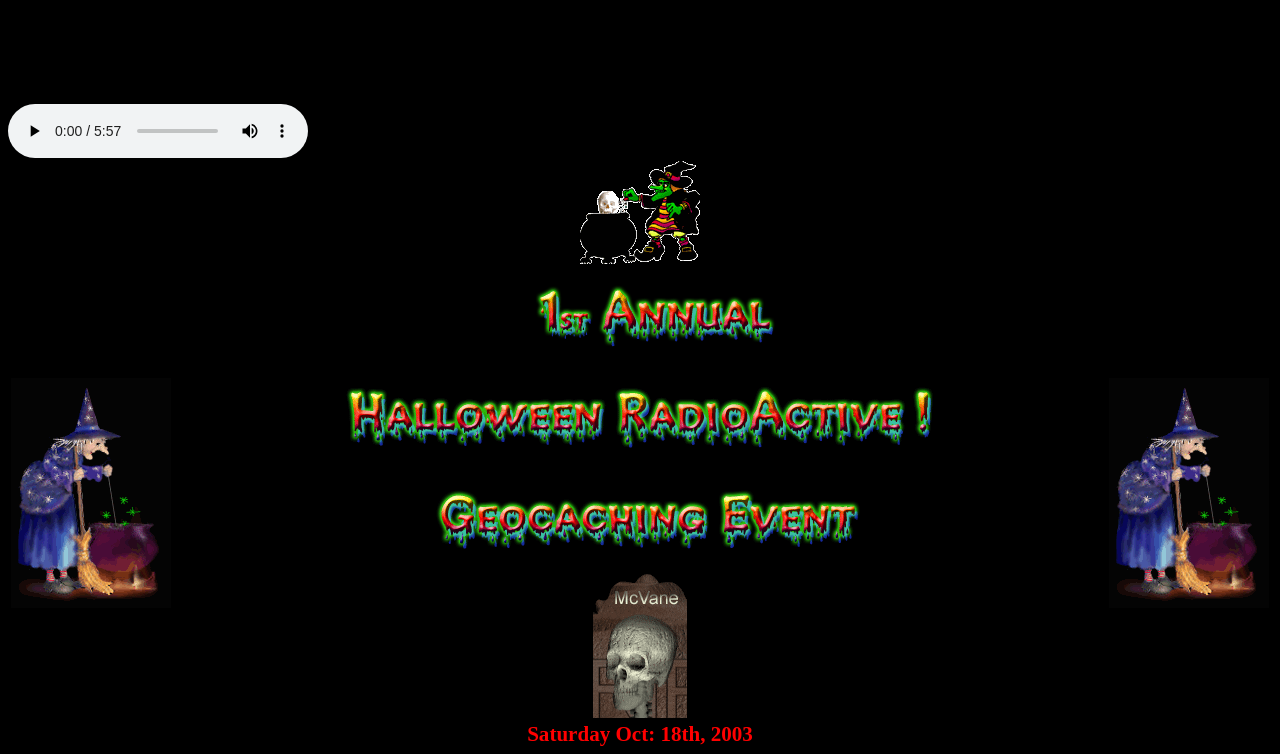What is the date mentioned on the webpage?
Answer briefly with a single word or phrase based on the image.

Saturday Oct 18th, 2003